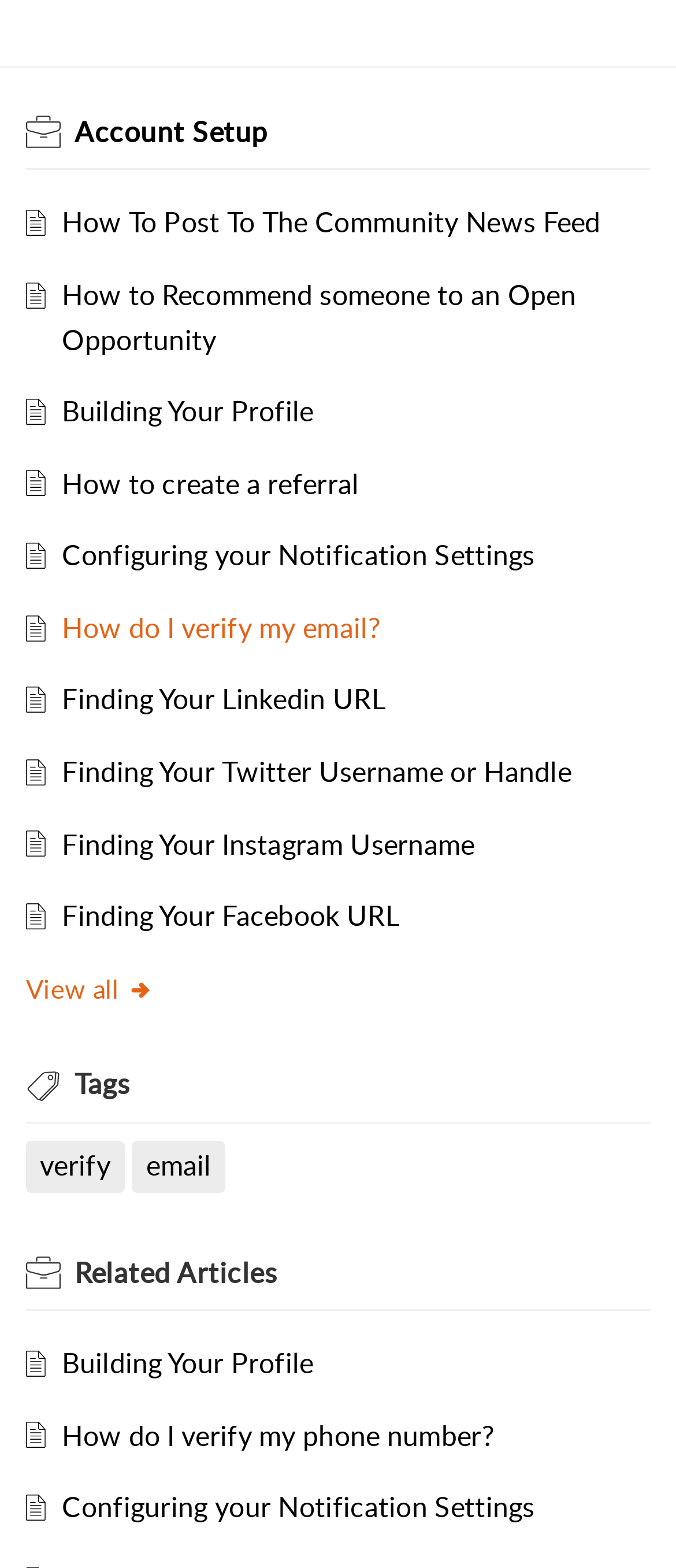Pinpoint the bounding box coordinates of the clickable element to carry out the following instruction: "Click on 'Building Your Profile'."

[0.092, 0.25, 0.464, 0.274]